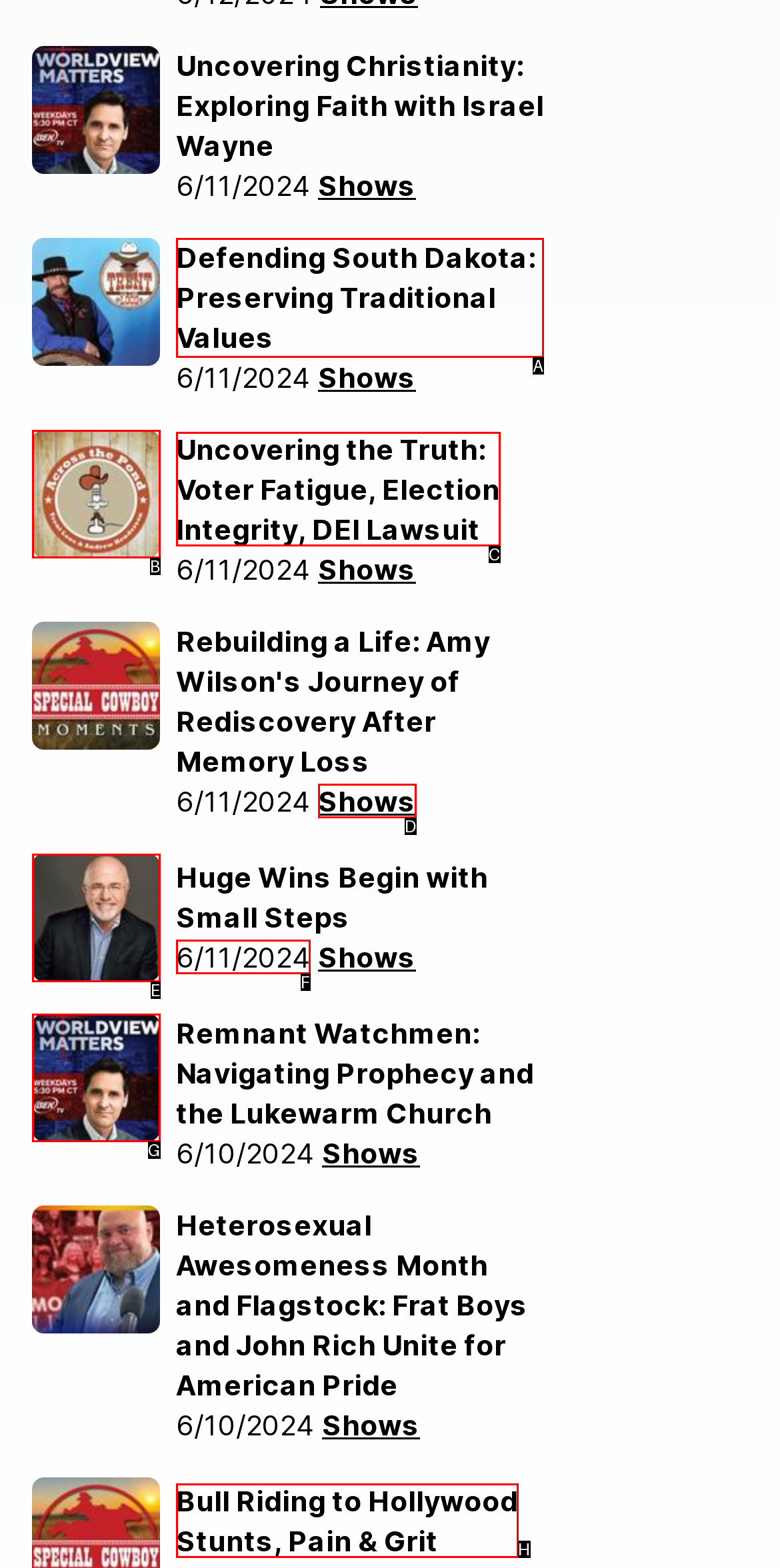Pick the option that should be clicked to perform the following task: Read Defending South Dakota: Preserving Traditional Values
Answer with the letter of the selected option from the available choices.

A